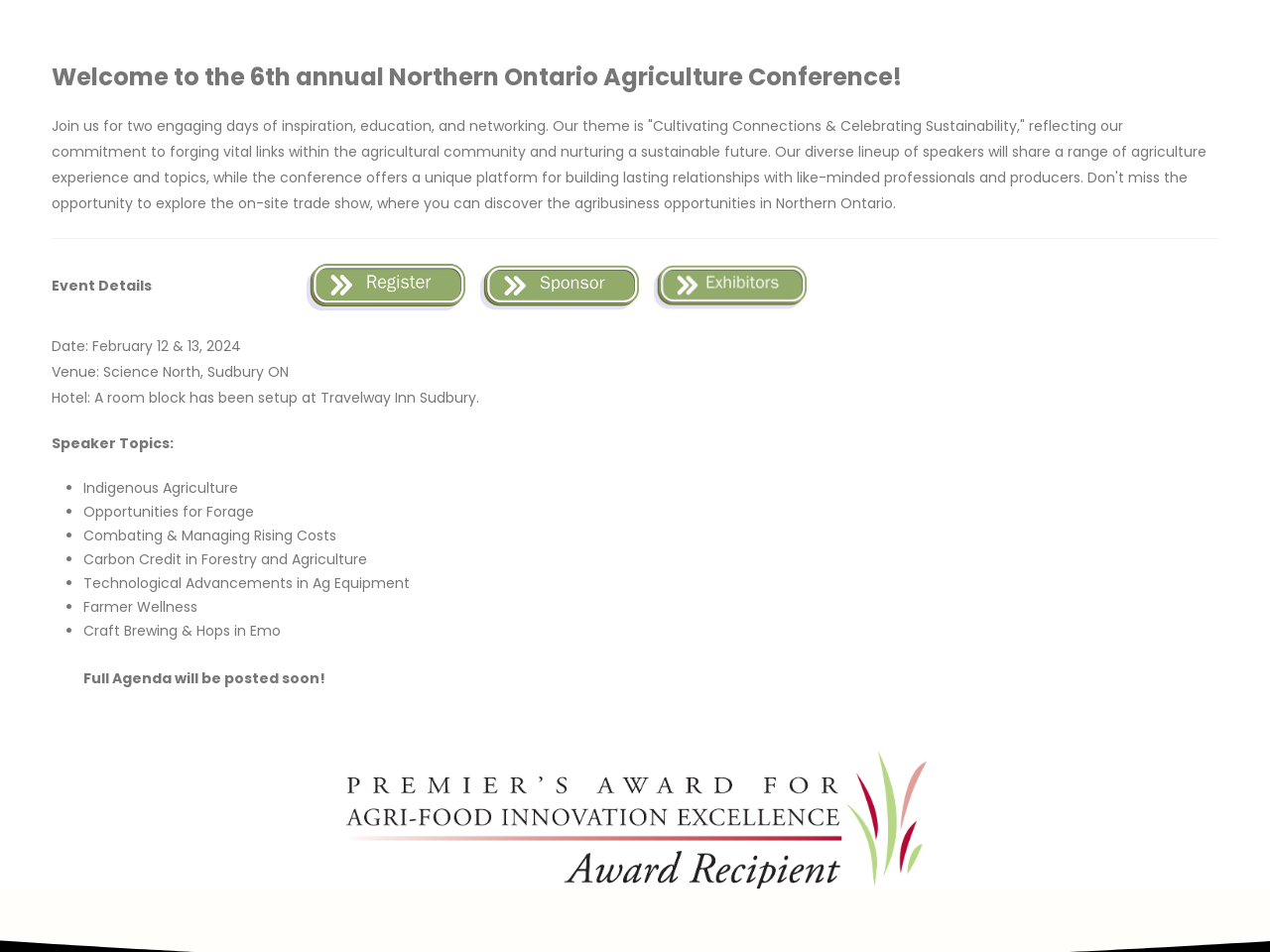Identify the bounding box for the UI element described as: "parent_node: Event Details". Ensure the coordinates are four float numbers between 0 and 1, formatted as [left, top, right, bottom].

[0.241, 0.29, 0.366, 0.311]